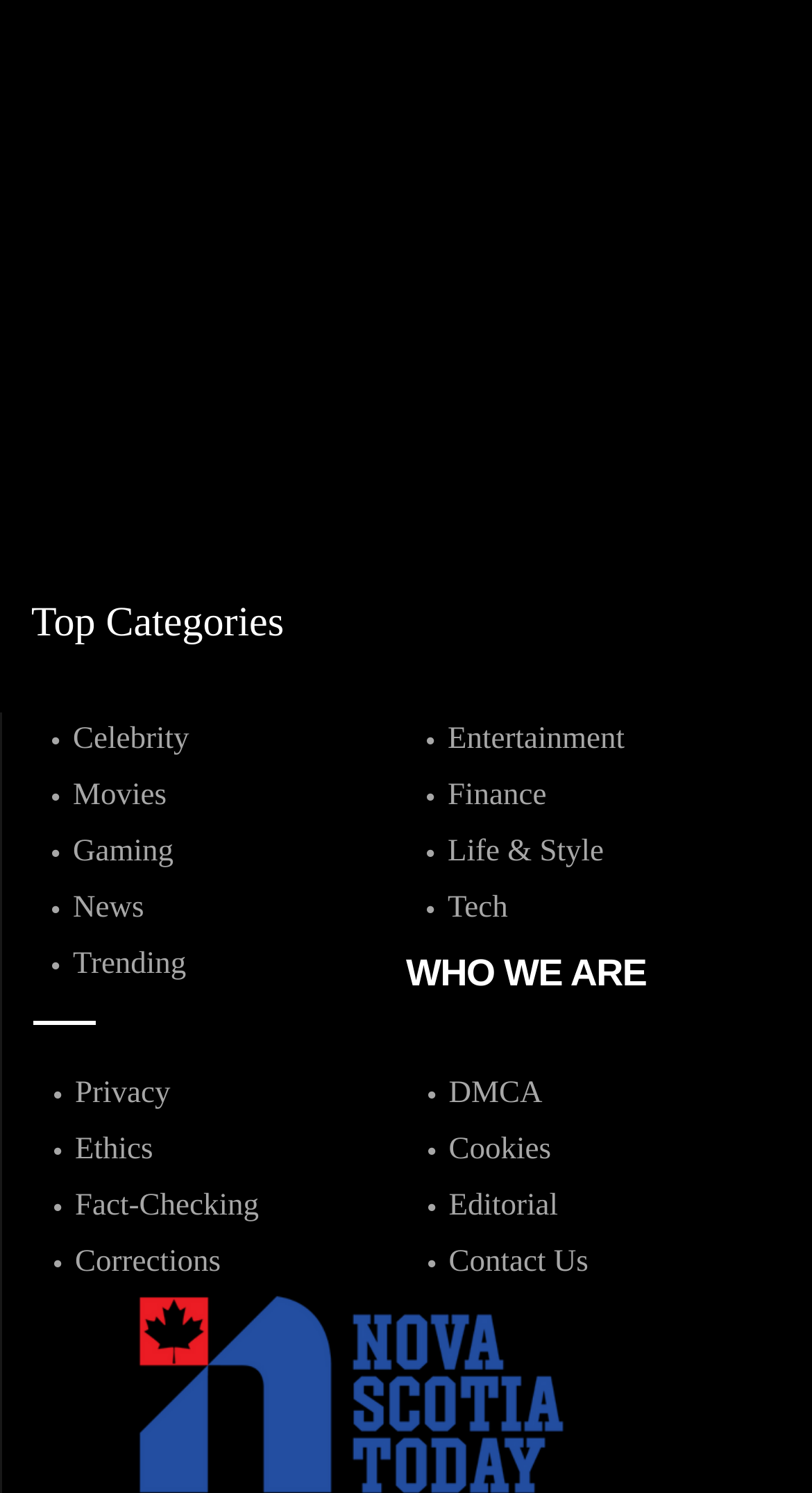Please answer the following query using a single word or phrase: 
What is the text next to the 'Top Categories' heading?

None